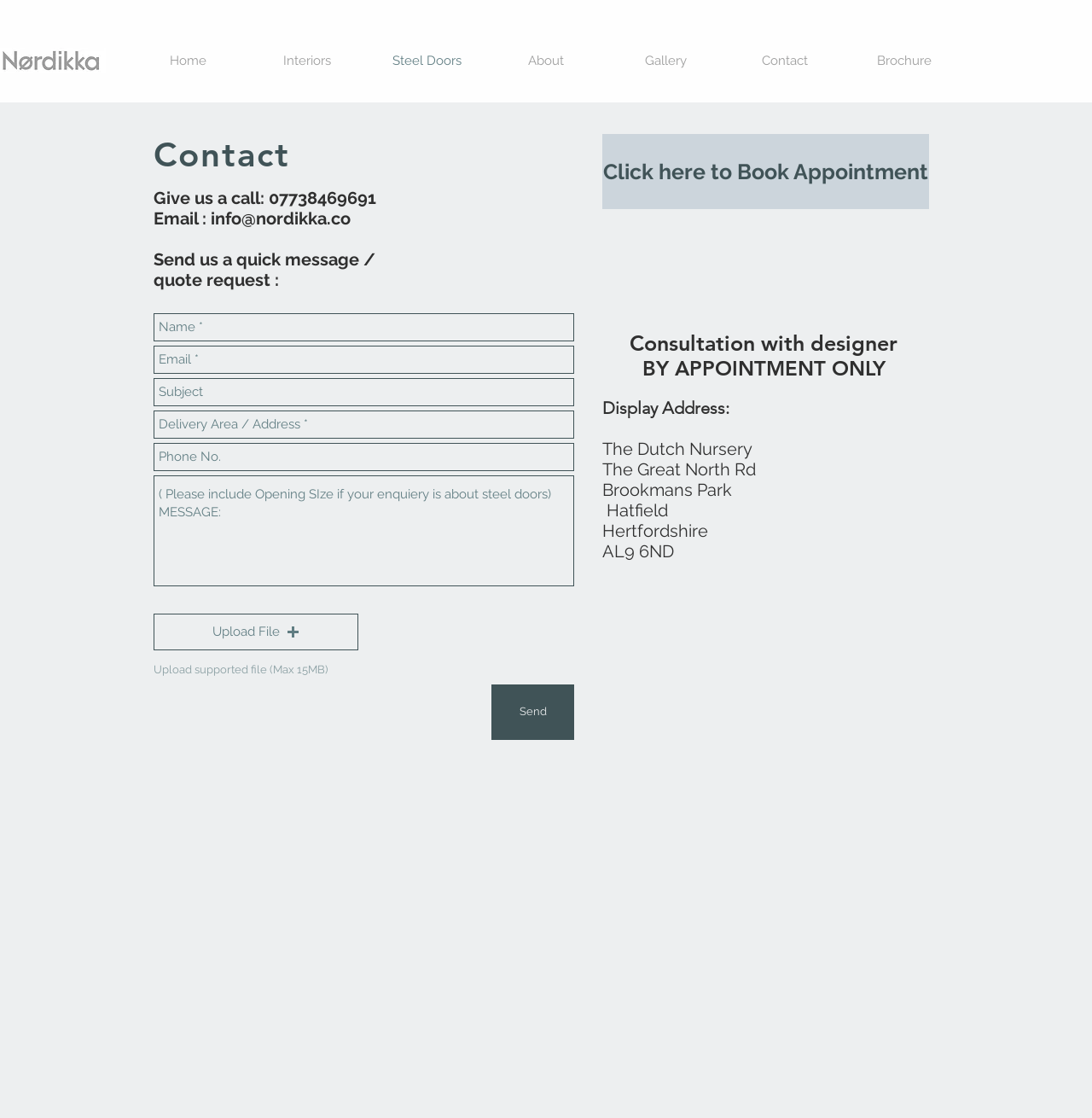Locate the UI element described by aria-label="Name *" name="name-*" placeholder="Name *" in the provided webpage screenshot. Return the bounding box coordinates in the format (top-left x, top-left y, bottom-right x, bottom-right y), ensuring all values are between 0 and 1.

[0.141, 0.28, 0.526, 0.305]